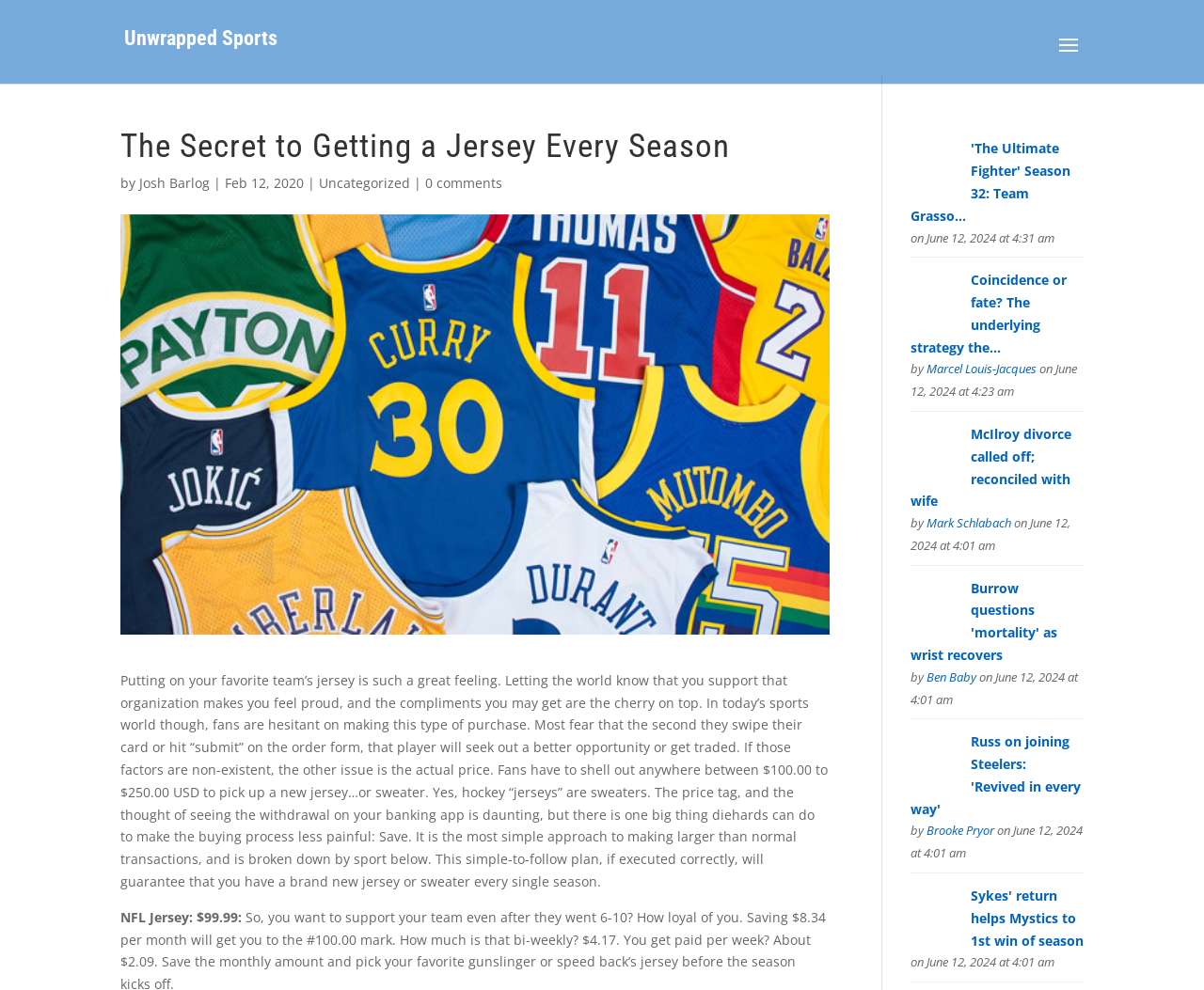Refer to the image and answer the question with as much detail as possible: What is the category of the main article?

I found the category of the main article by looking at the link that mentions 'Uncategorized'. This link is located below the main article, indicating that the main article belongs to the 'Uncategorized' category.